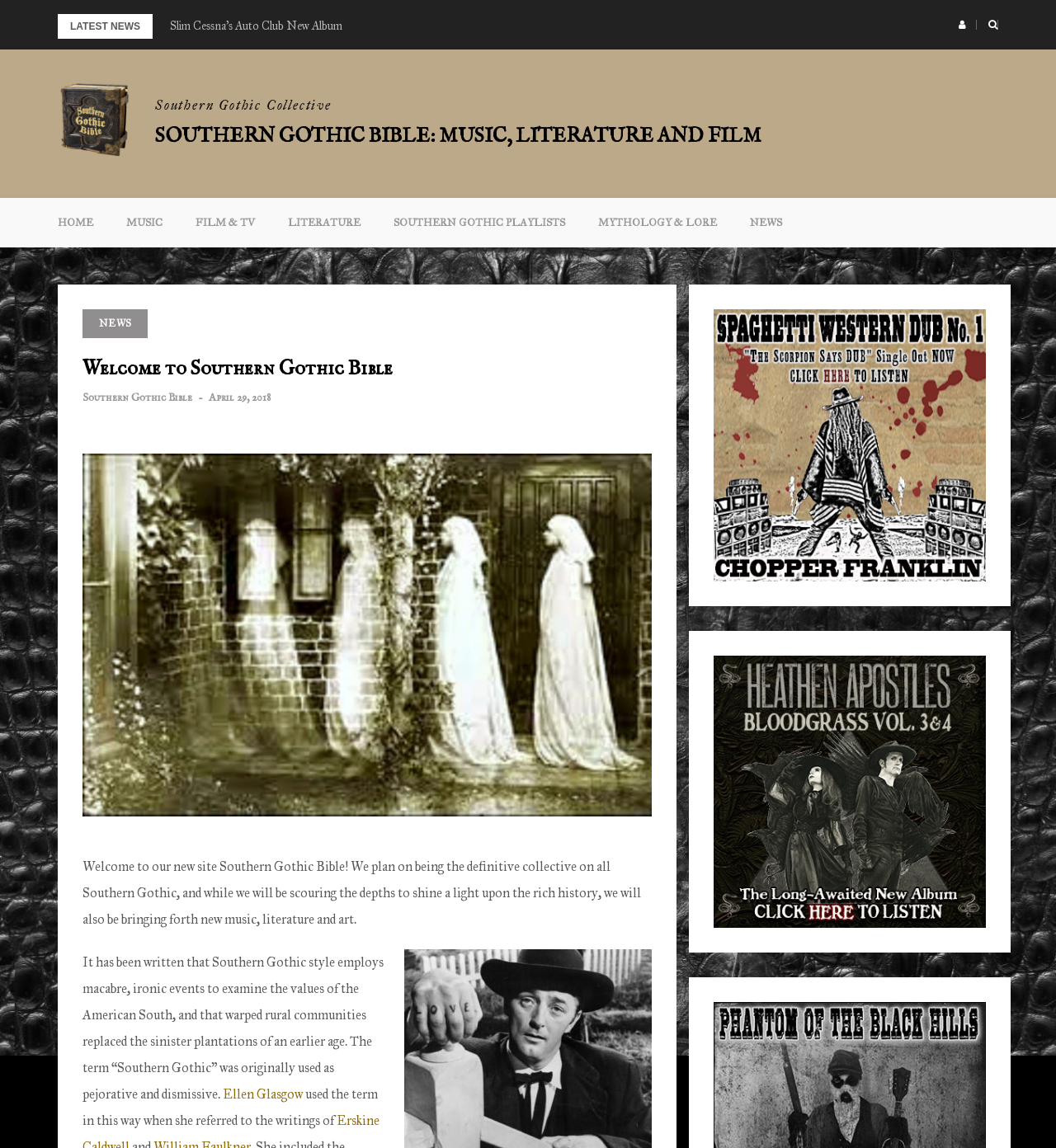What type of music is mentioned in the webpage?
Please provide a single word or phrase as the answer based on the screenshot.

Dub music, Gothic Western music, Hellbilly Music